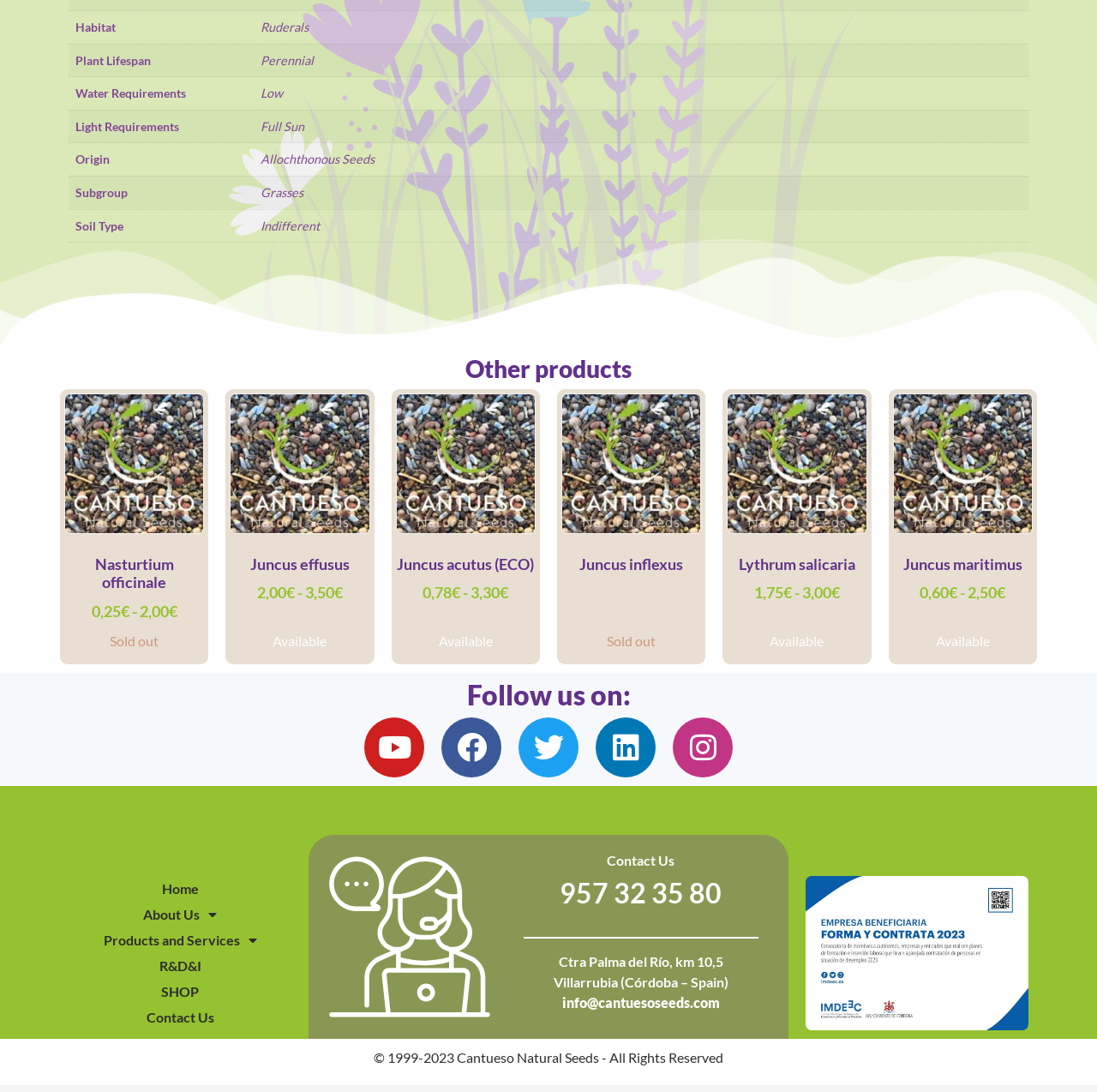What is the contact phone number?
Please give a detailed answer to the question using the information shown in the image.

I found the heading with the phone number '957 32 35 80' below the image with the text 'Contact us at'.